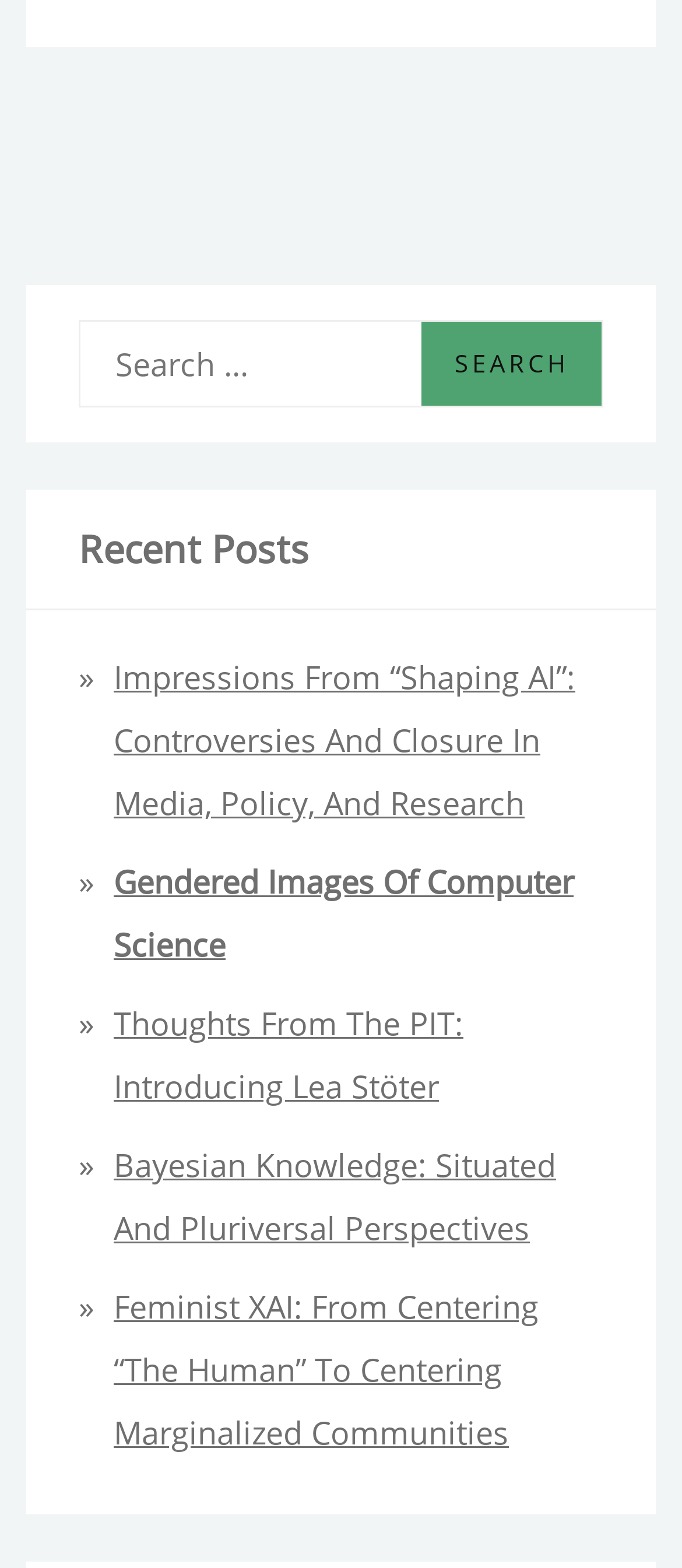Locate the bounding box coordinates of the element I should click to achieve the following instruction: "Browse".

None